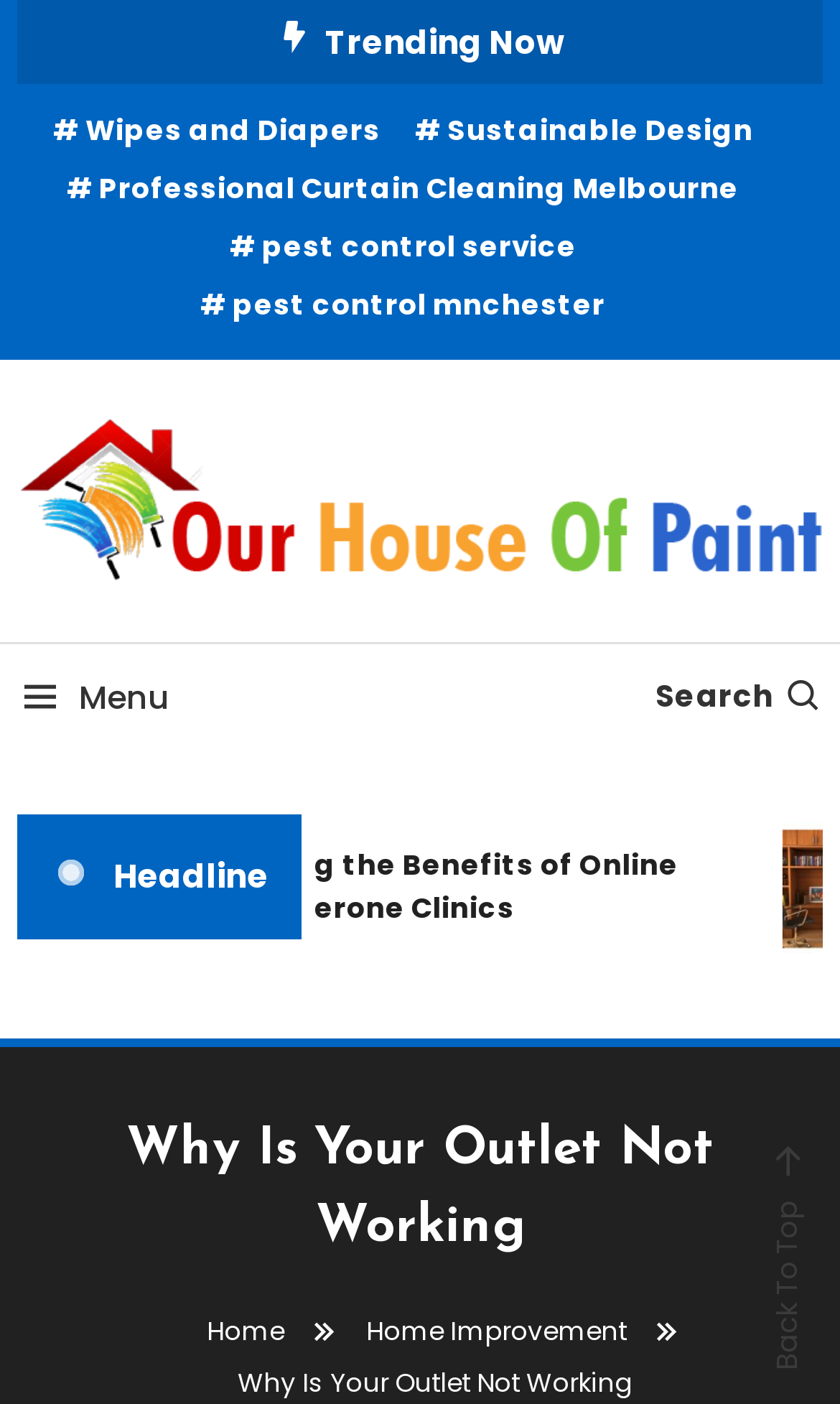What is the topic of the headline?
Please ensure your answer is as detailed and informative as possible.

I read the headline, which says 'Why Is Your Outlet Not Working', and determined that the topic is about outlets not working.